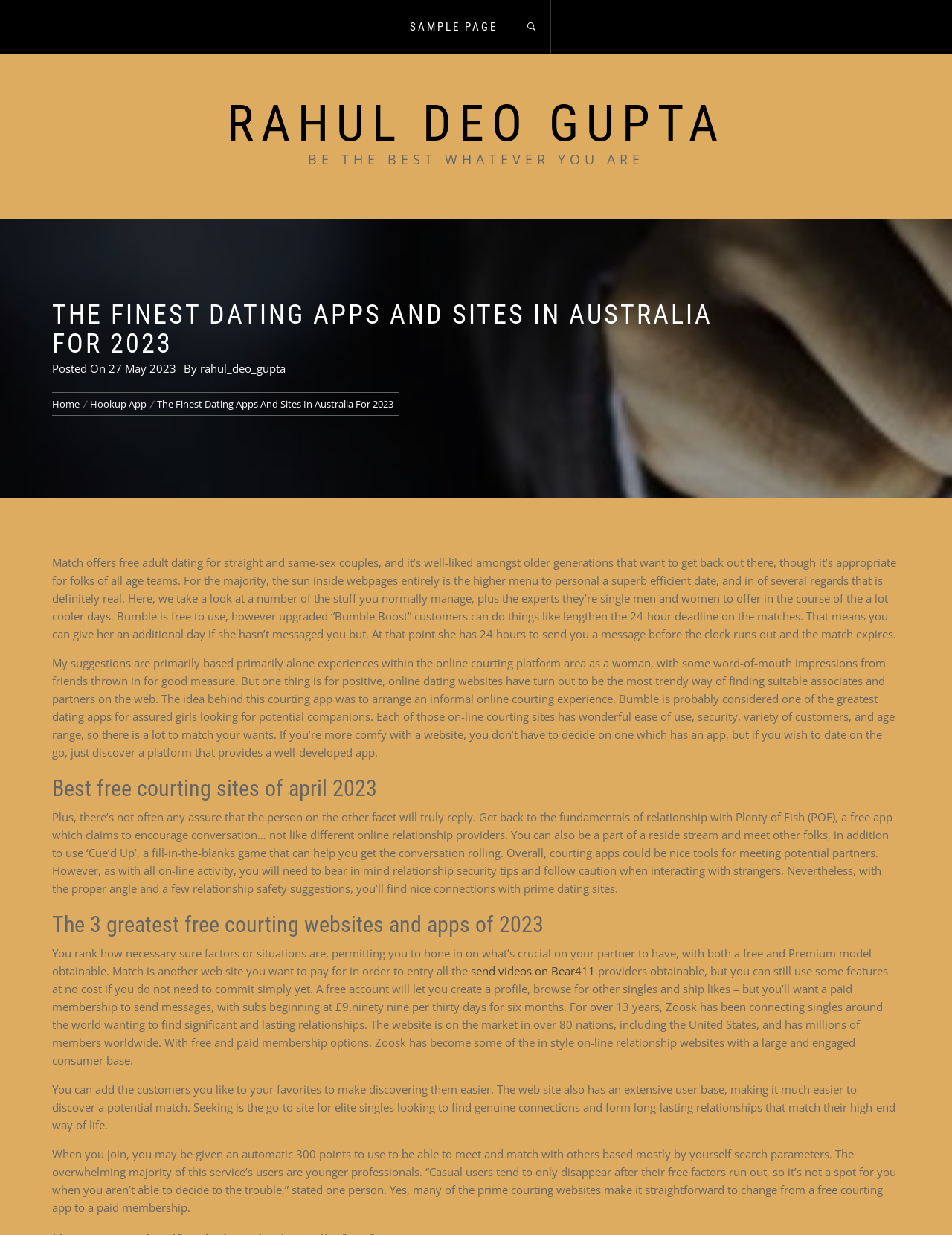Using the information from the screenshot, answer the following question thoroughly:
How many links are in the breadcrumbs navigation?

I found the answer by looking at the navigation element with the description 'Breadcrumbs' and counting the number of link elements inside it, which are 'Home', 'Hookup App', and 'The Finest Dating Apps And Sites In Australia For 2023'.